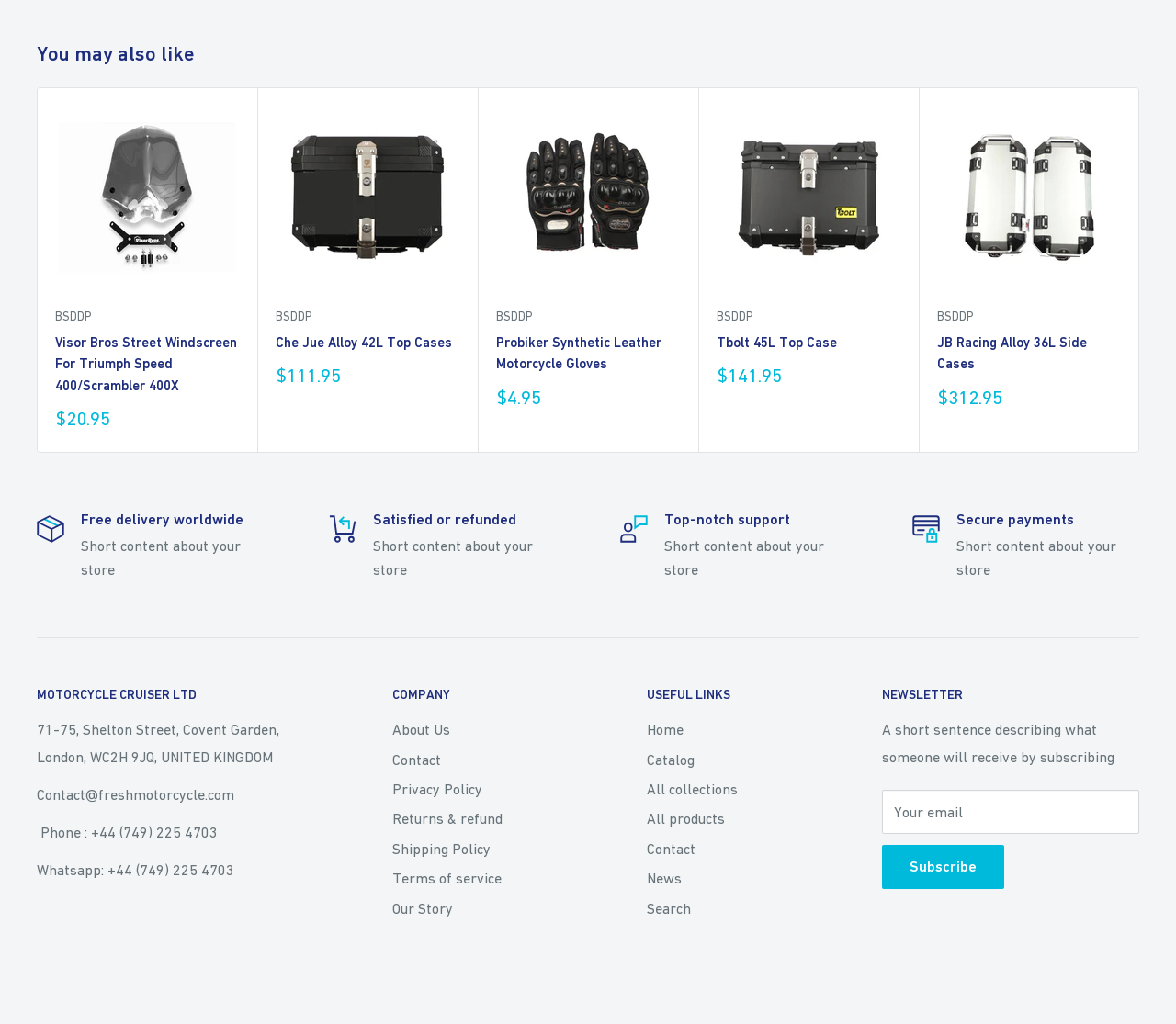Identify the bounding box of the UI element described as follows: "Shipping Policy". Provide the coordinates as four float numbers in the range of 0 to 1 [left, top, right, bottom].

[0.334, 0.814, 0.495, 0.843]